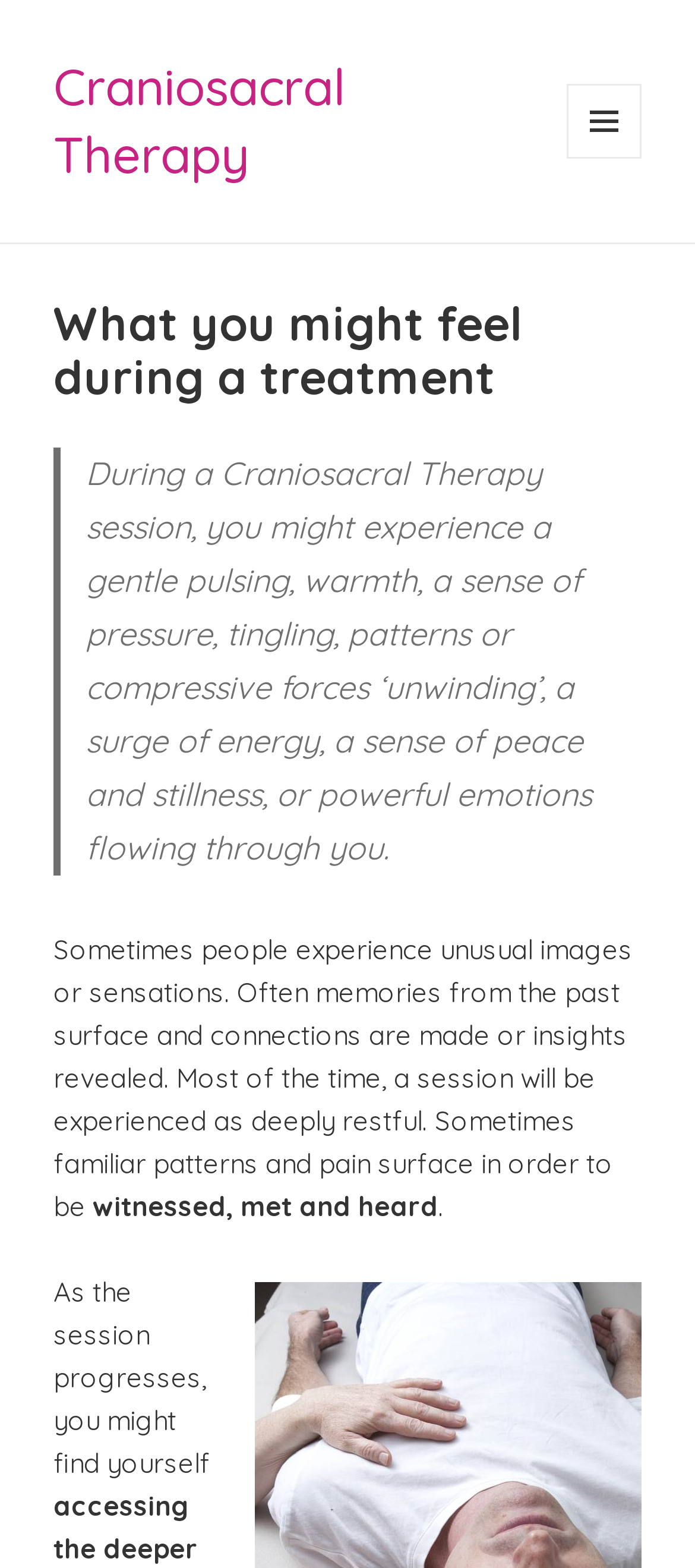What might you experience during a Craniosacral Therapy session?
Can you offer a detailed and complete answer to this question?

Based on the webpage content, during a Craniosacral Therapy session, you might experience a gentle pulsing, warmth, a sense of pressure, tingling, patterns or compressive forces ‘unwinding’, a surge of energy, a sense of peace and stillness, or powerful emotions flowing through you.